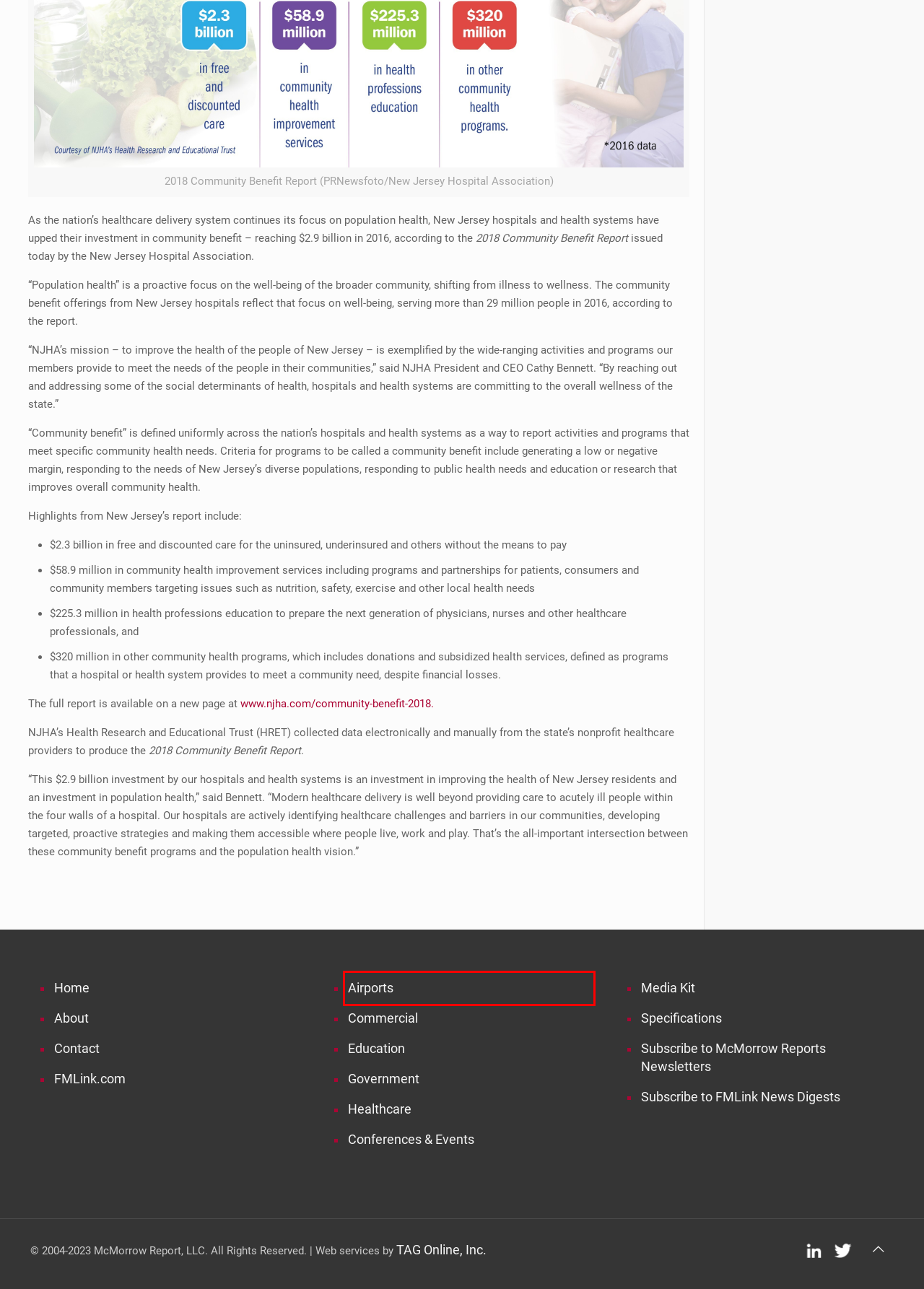Review the webpage screenshot provided, noting the red bounding box around a UI element. Choose the description that best matches the new webpage after clicking the element within the bounding box. The following are the options:
A. Connection denied by Geolocation
B. About | The McMorrow Reports
C. Airport Management: Facility Maintenance & Operations Newsletter
D. Government Buildings: Sustainable Facility Management | News & Info
E. Specifications | The McMorrow Reports
F. E-news: Sign-up - FMLink
G. TAG Online | Web Design, Development & Hosting | New Jersey
H. Contact | The McMorrow Reports

C